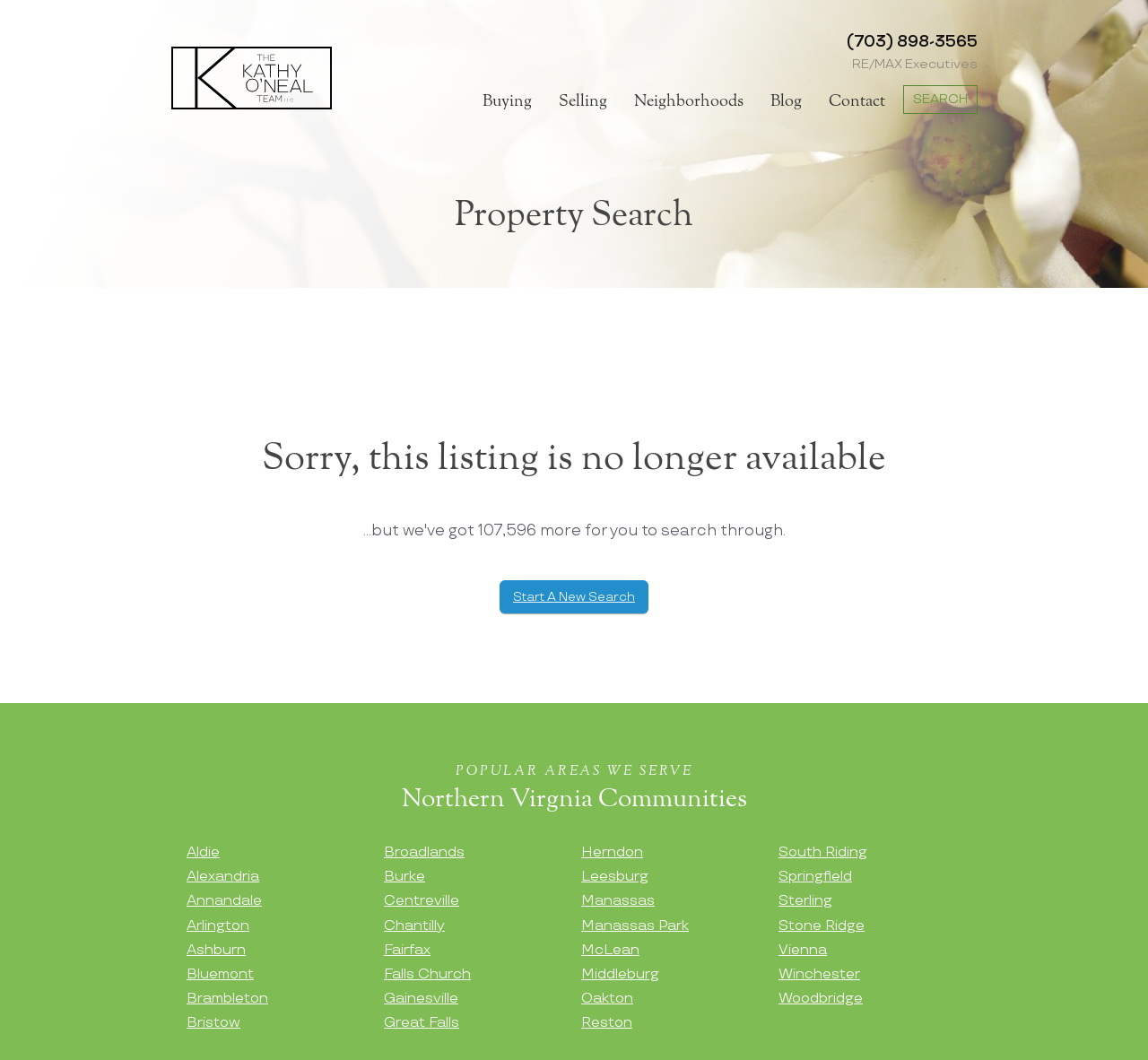Given the description: "Annandale", determine the bounding box coordinates of the UI element. The coordinates should be formatted as four float numbers between 0 and 1, [left, top, right, bottom].

[0.162, 0.842, 0.228, 0.858]